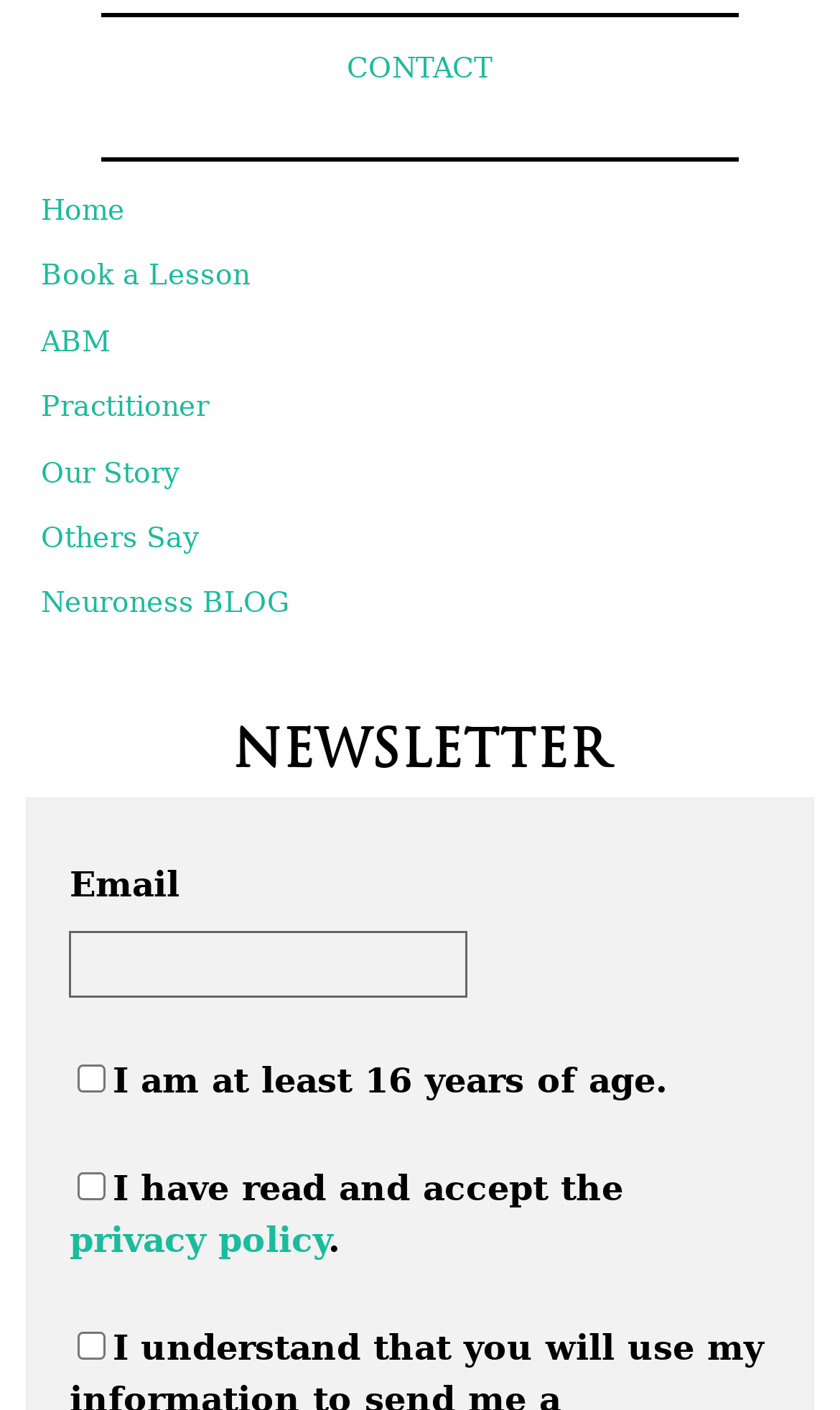What is the purpose of the 'Newsletter' section?
Deliver a detailed and extensive answer to the question.

The 'Newsletter' section contains a heading, a text box to input email, and checkboxes to agree to terms and conditions, indicating that it is used to subscribe to a newsletter.